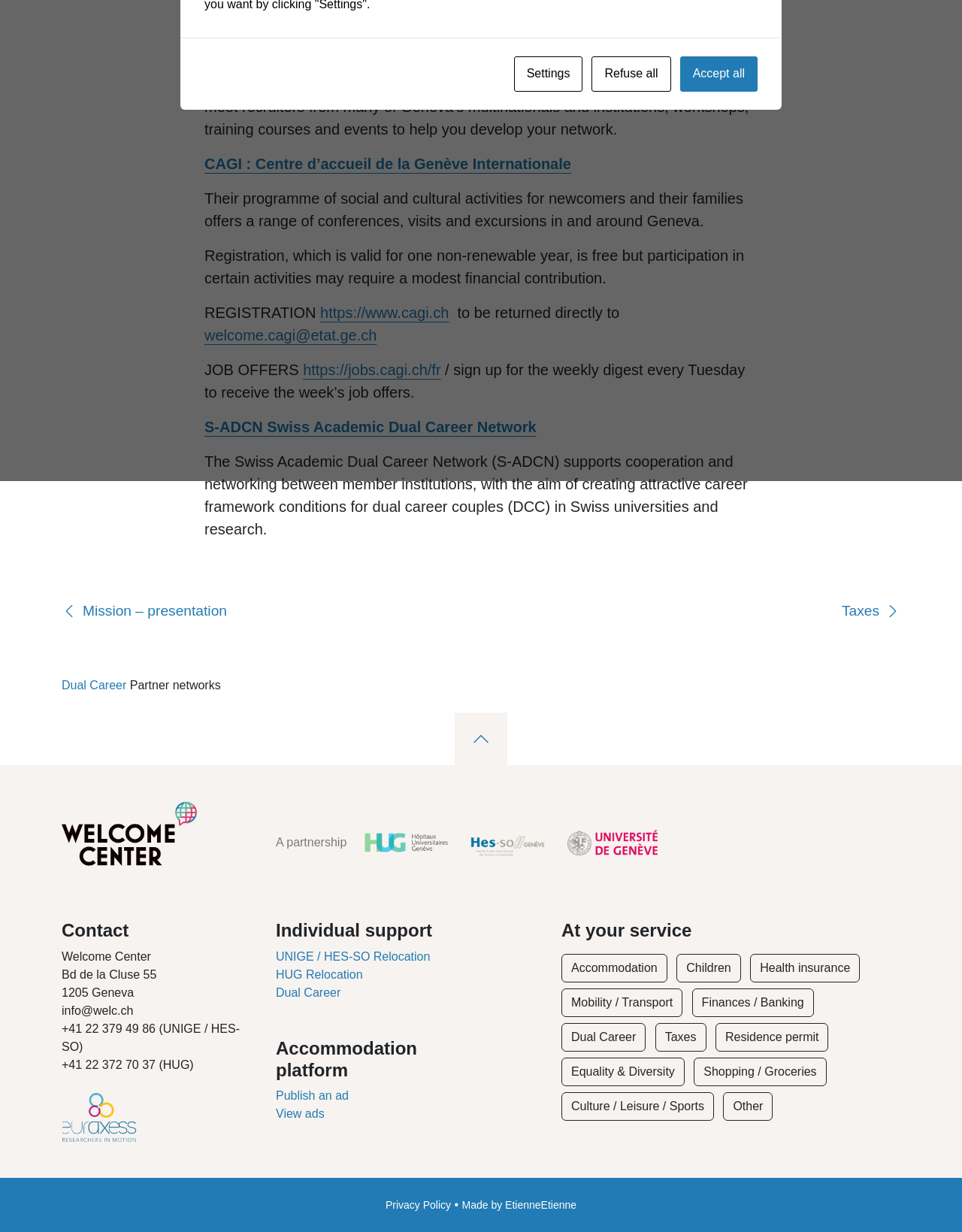From the webpage screenshot, predict the bounding box of the UI element that matches this description: "https://www.cagi.ch".

[0.333, 0.247, 0.467, 0.26]